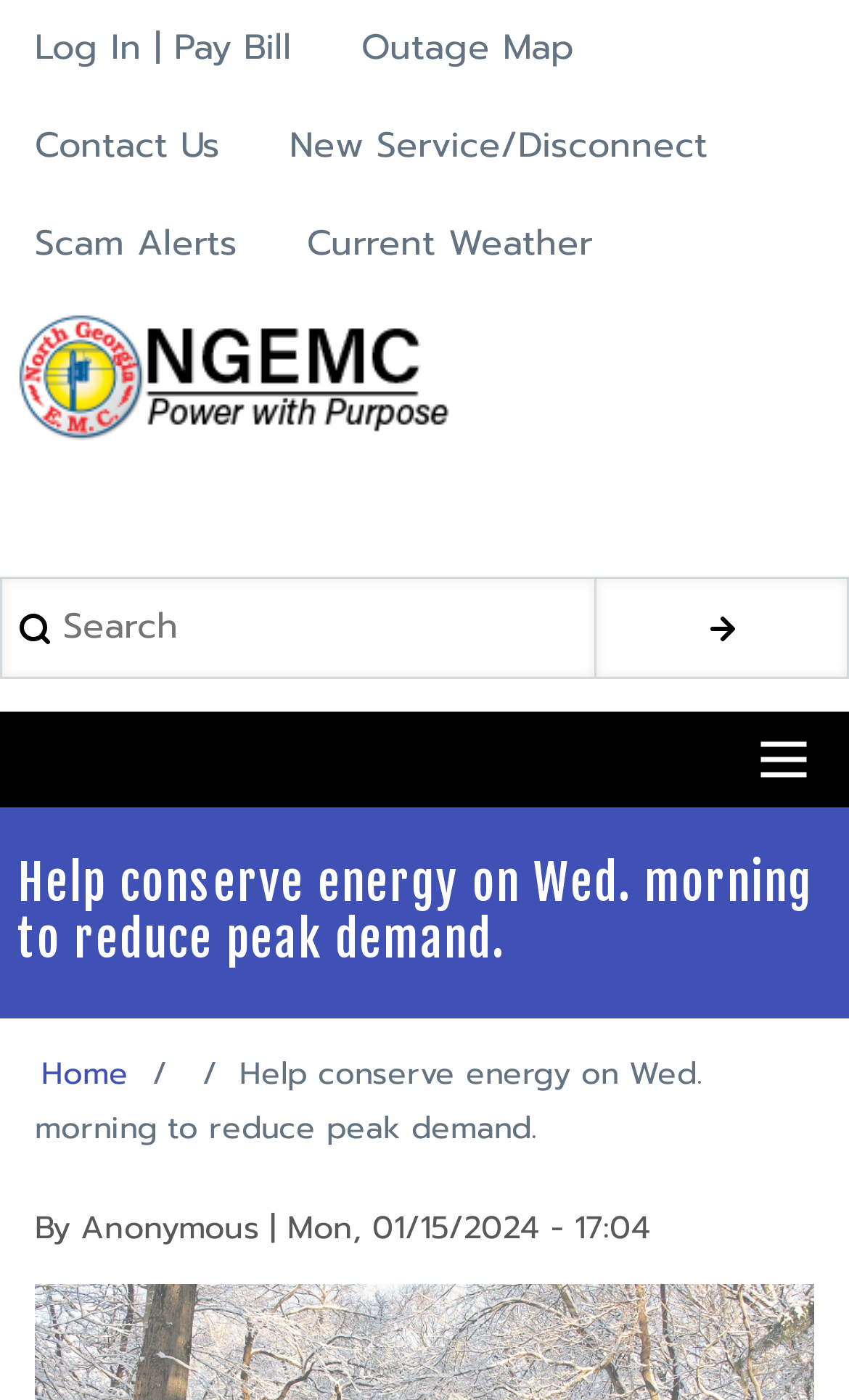Locate the bounding box coordinates of the region to be clicked to comply with the following instruction: "Go to the home page". The coordinates must be four float numbers between 0 and 1, in the form [left, top, right, bottom].

[0.02, 0.224, 0.98, 0.339]